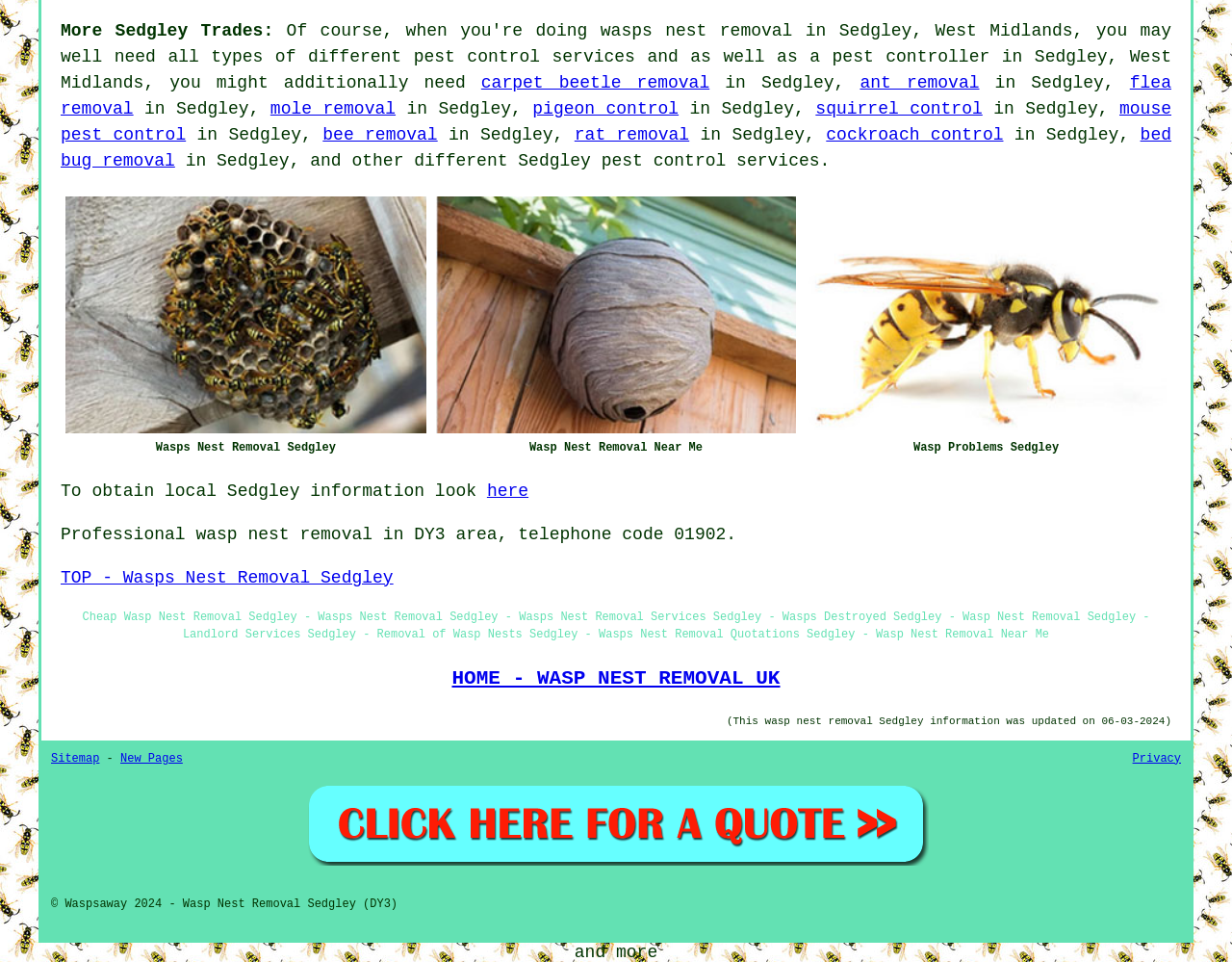What is the name of the company providing wasp nest removal services?
Examine the image and give a concise answer in one word or a short phrase.

Waspsaway